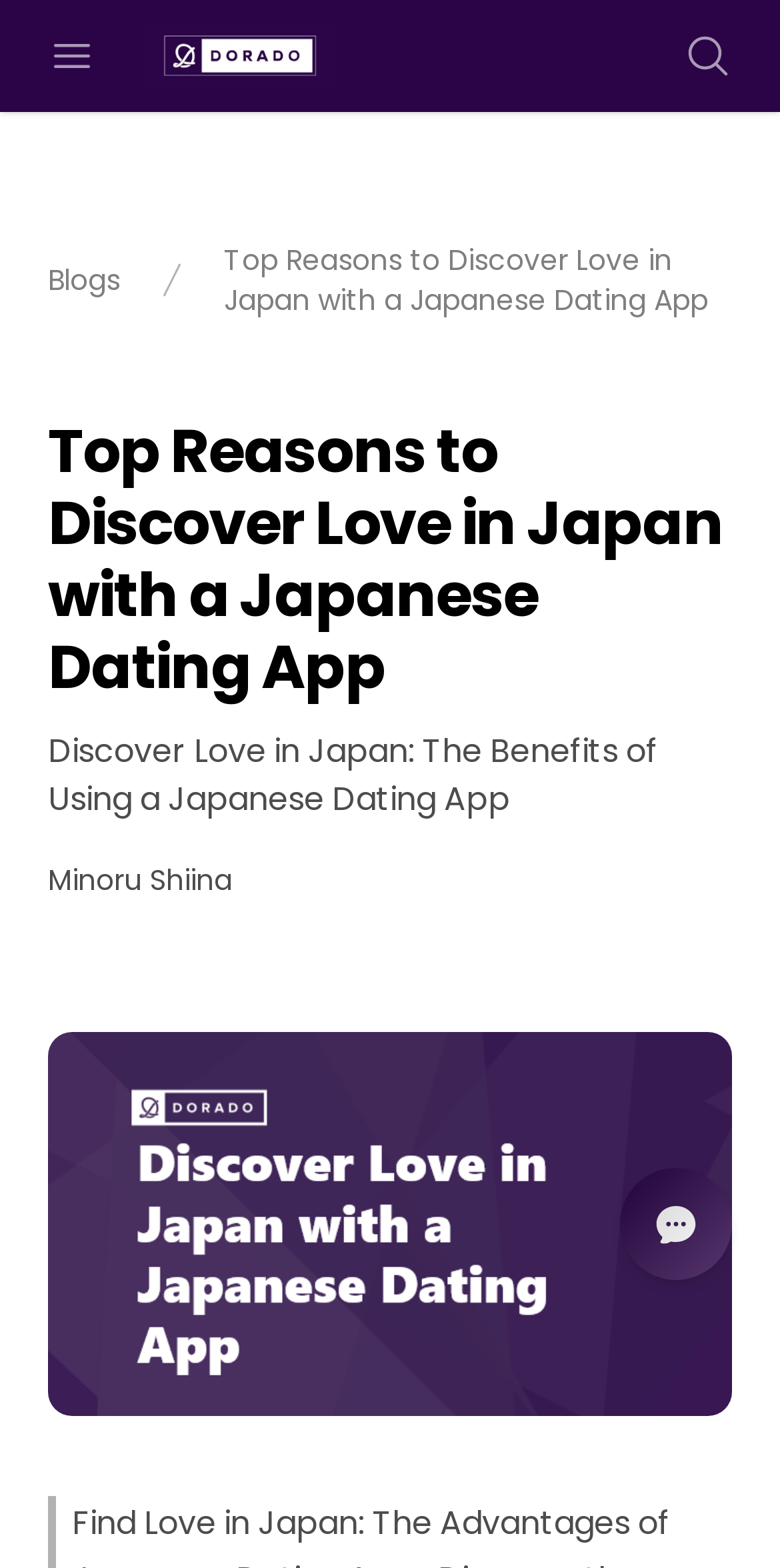What is the logo of the company?
Answer the question with a detailed and thorough explanation.

The logo of the company can be found in the top-left corner of the webpage, inside a figure element with a link to 'Dorado LLC'. The image has a bounding box coordinate of [0.185, 0.015, 0.43, 0.056].